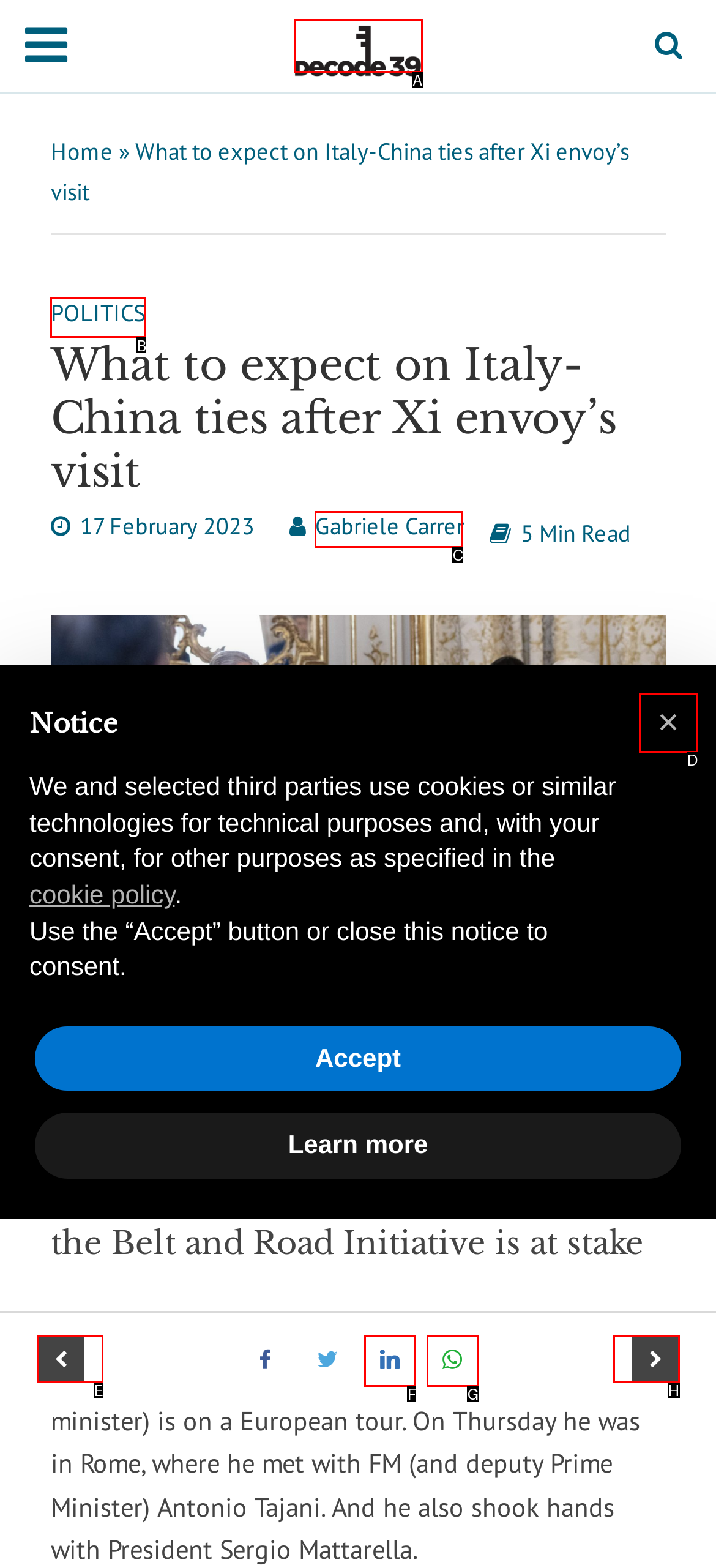Indicate the letter of the UI element that should be clicked to accomplish the task: Read more about Gabriele Carrer. Answer with the letter only.

C